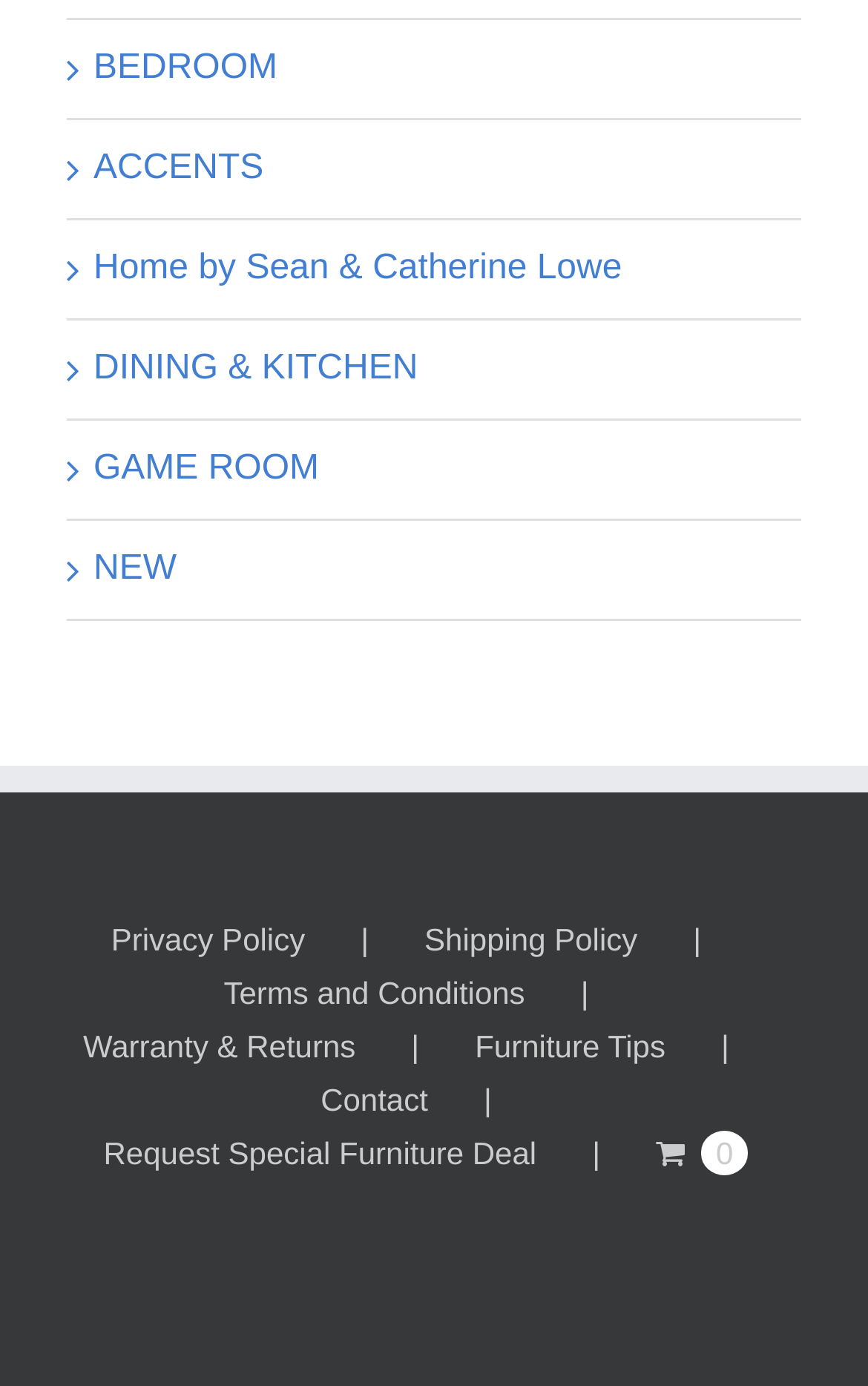Based on the description "Warranty & Returns", find the bounding box of the specified UI element.

[0.096, 0.738, 0.547, 0.772]